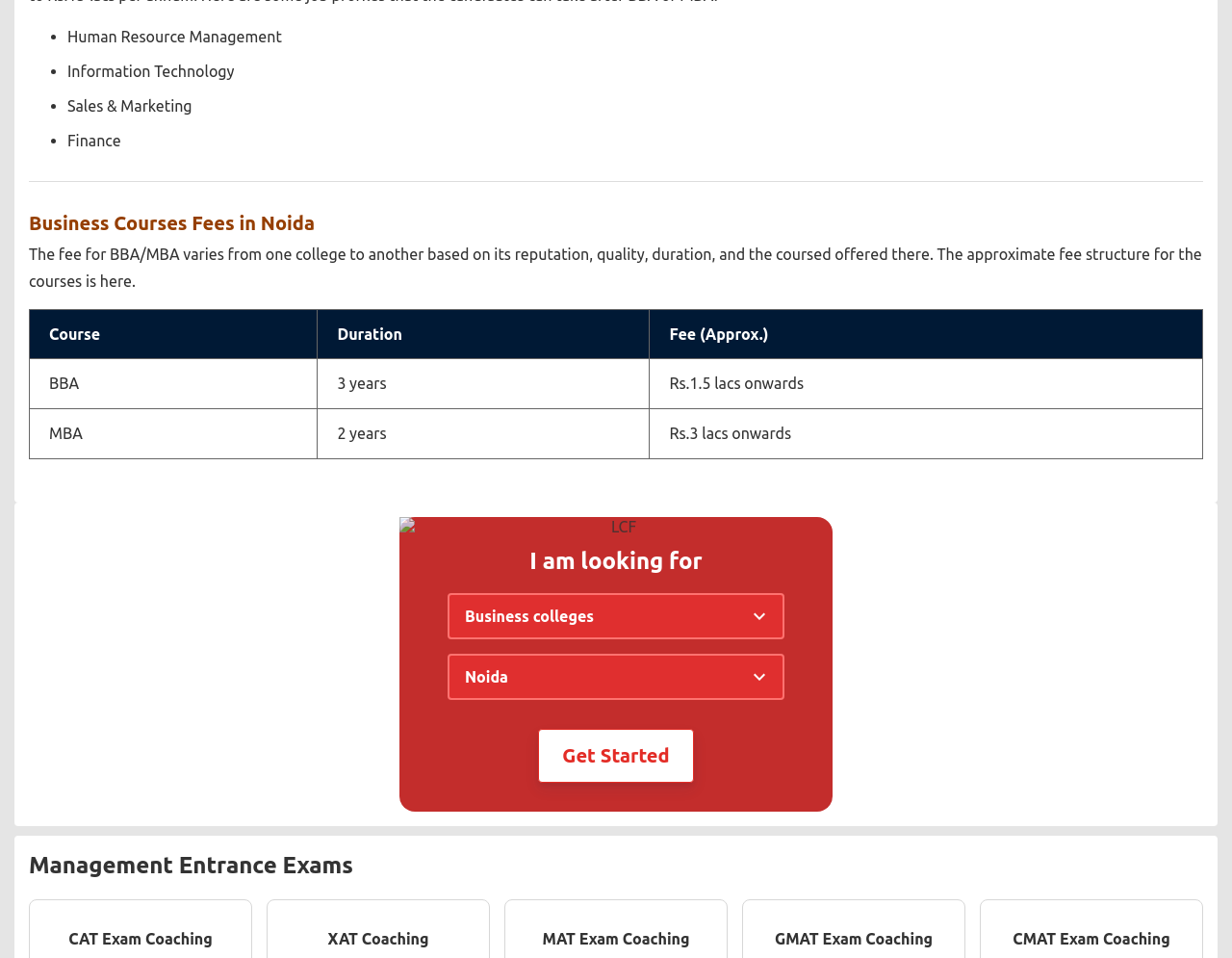Please determine the bounding box coordinates of the clickable area required to carry out the following instruction: "Click on 'Get Started'". The coordinates must be four float numbers between 0 and 1, represented as [left, top, right, bottom].

[0.457, 0.777, 0.543, 0.8]